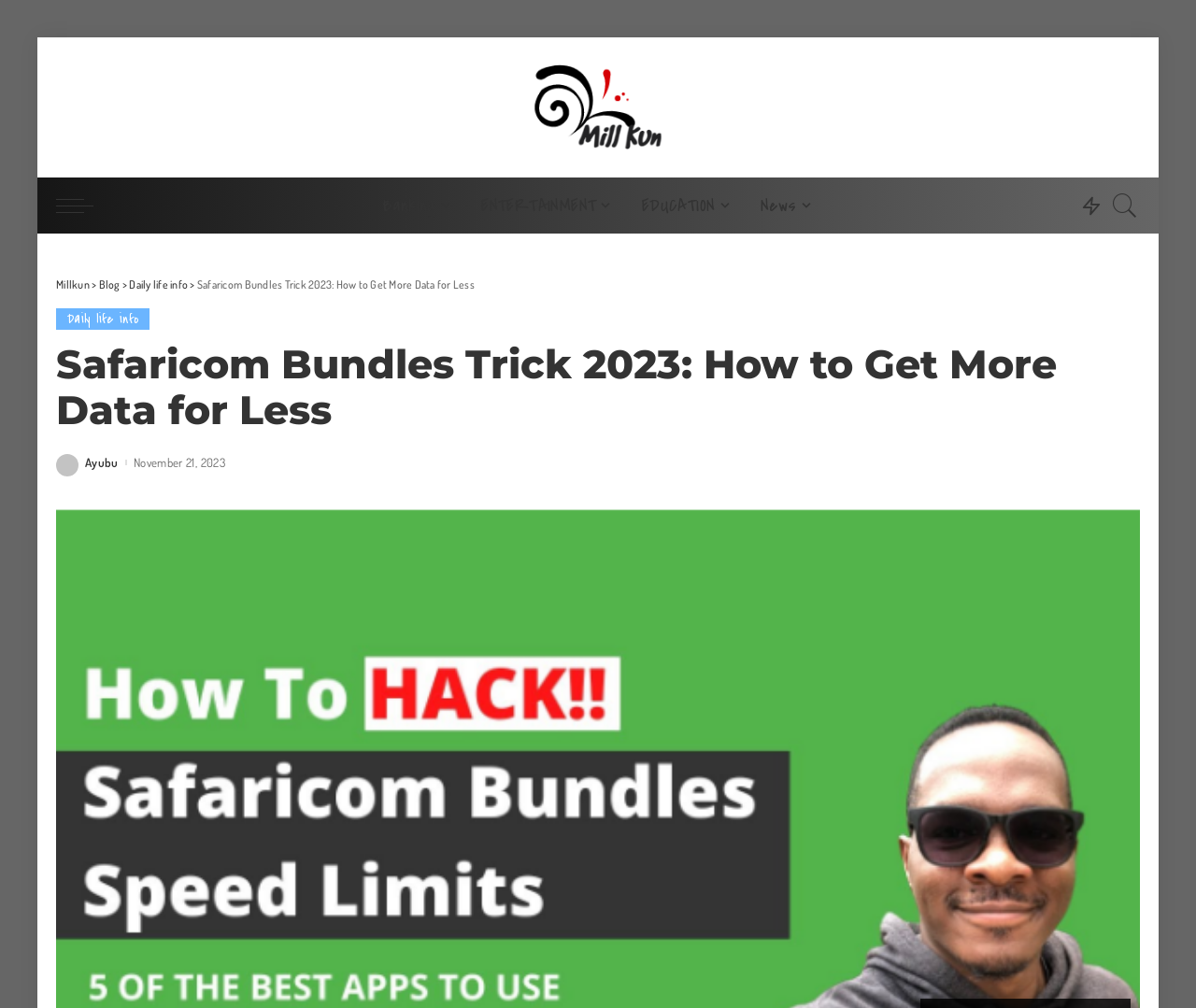Who posted the article?
Please answer the question as detailed as possible.

I found the name of the author by looking at the text 'Posted by' followed by the name 'Ayubu'.